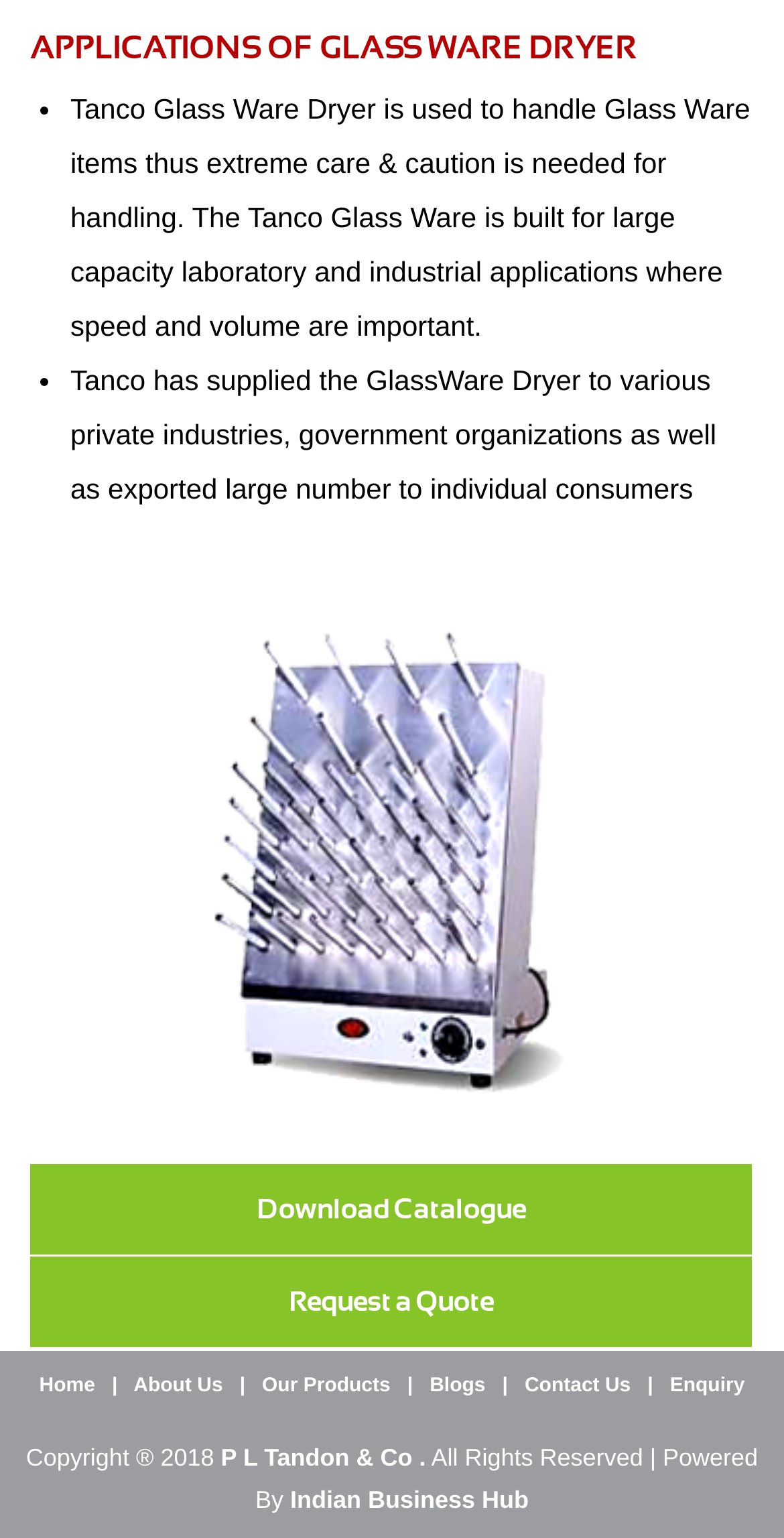Provide the bounding box for the UI element matching this description: "Our Products".

[0.334, 0.894, 0.498, 0.908]